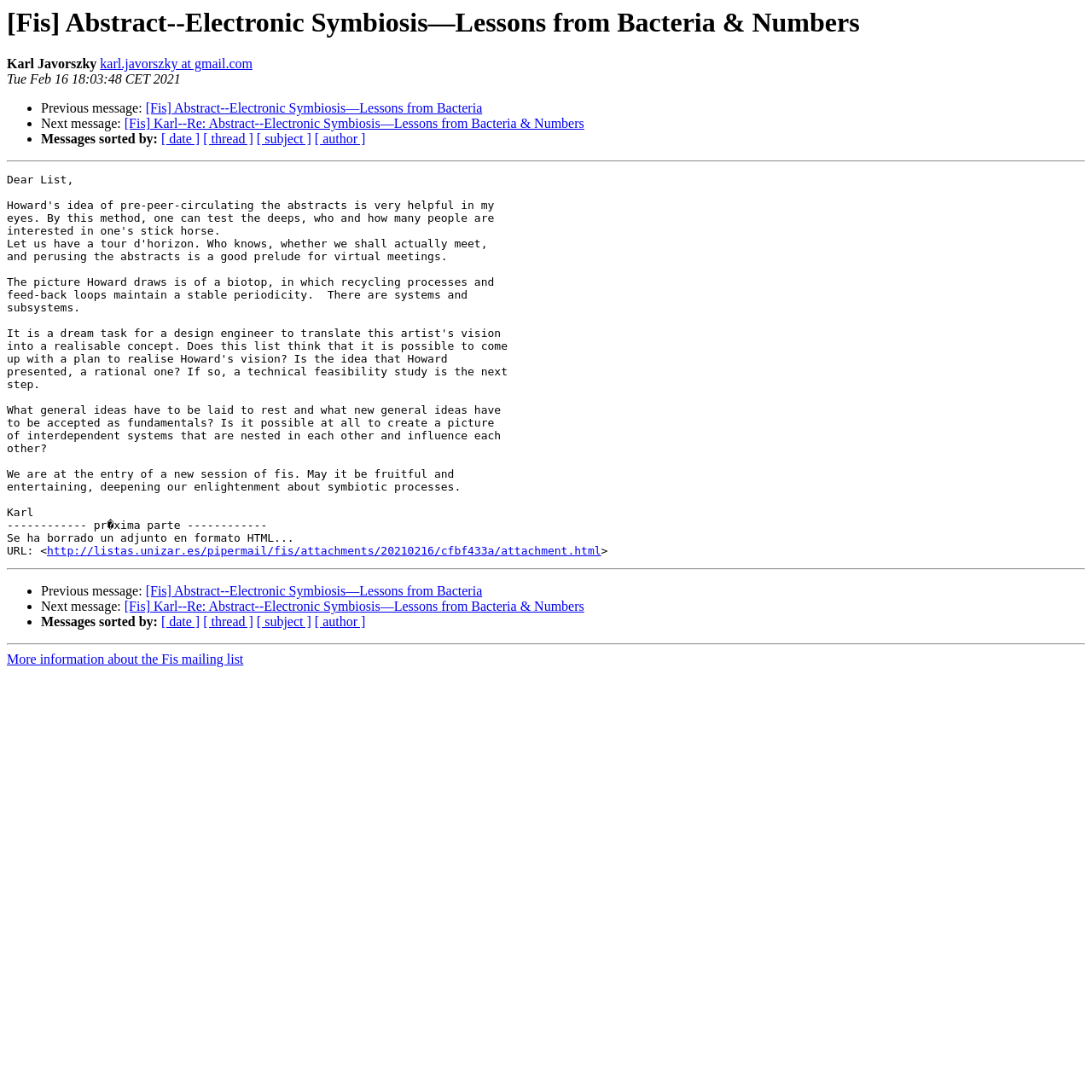Provide an in-depth description of the elements and layout of the webpage.

This webpage appears to be an email thread or a discussion forum, specifically a message from Karl Javorszky dated Tue Feb 16 18:03:48 CET 2021. At the top, there is a heading that reads "[Fis] Abstract--Electronic Symbiosis—Lessons from Bacteria & Numbers" followed by the sender's name and email address. Below this, there is a timestamp and a series of links to navigate through the email thread, including "Previous message" and "Next message" options.

On the left side of the page, there are list markers (•) preceding each link, which are aligned vertically. The links include the subject of the previous and next messages, as well as options to sort messages by date, thread, subject, or author.

In the middle of the page, there is a horizontal separator line, followed by a link to an attachment and a greater-than symbol (>). Another horizontal separator line divides the page, and the same pattern of list markers and links is repeated below.

At the bottom of the page, there is a link to "More information about the Fis mailing list". Overall, the webpage has a simple and organized layout, with a focus on navigating through the email thread and accessing related information.